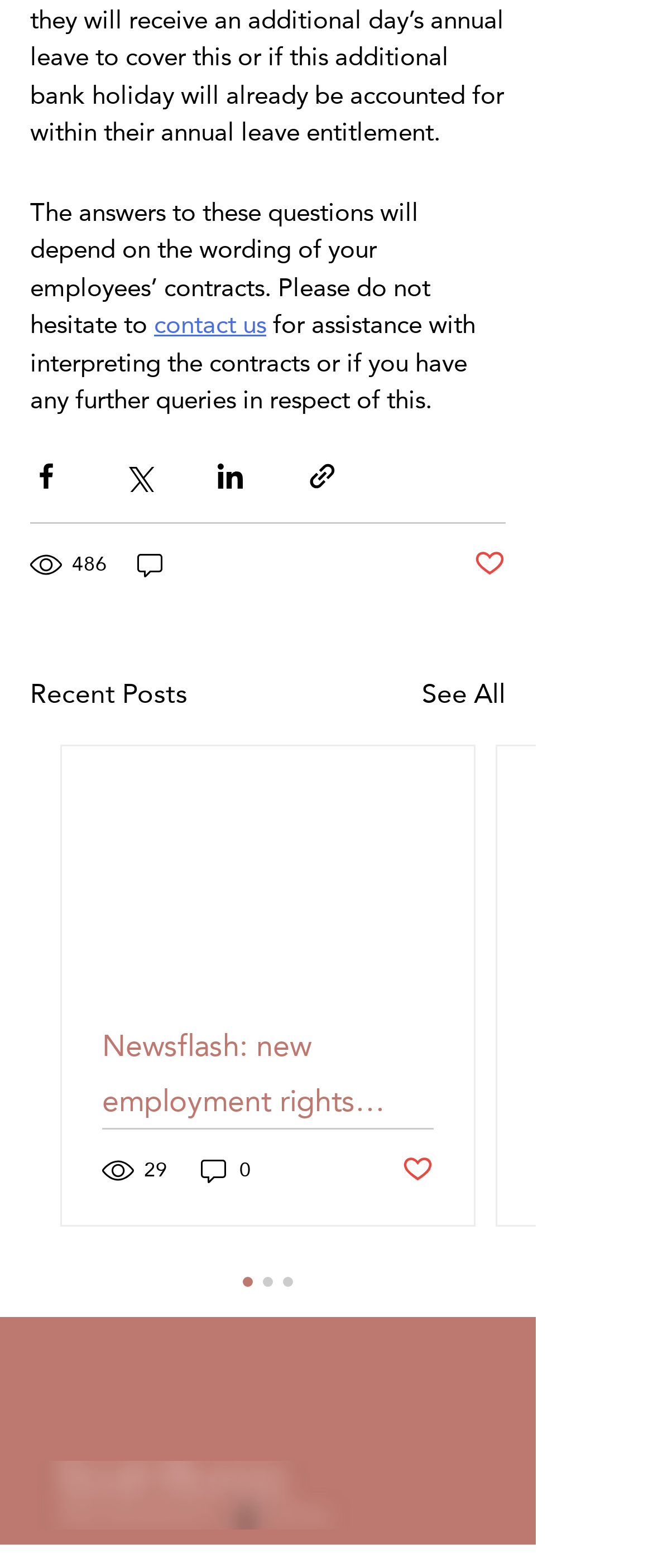Please specify the bounding box coordinates of the clickable region to carry out the following instruction: "post not marked as liked". The coordinates should be four float numbers between 0 and 1, in the format [left, top, right, bottom].

[0.726, 0.349, 0.774, 0.371]